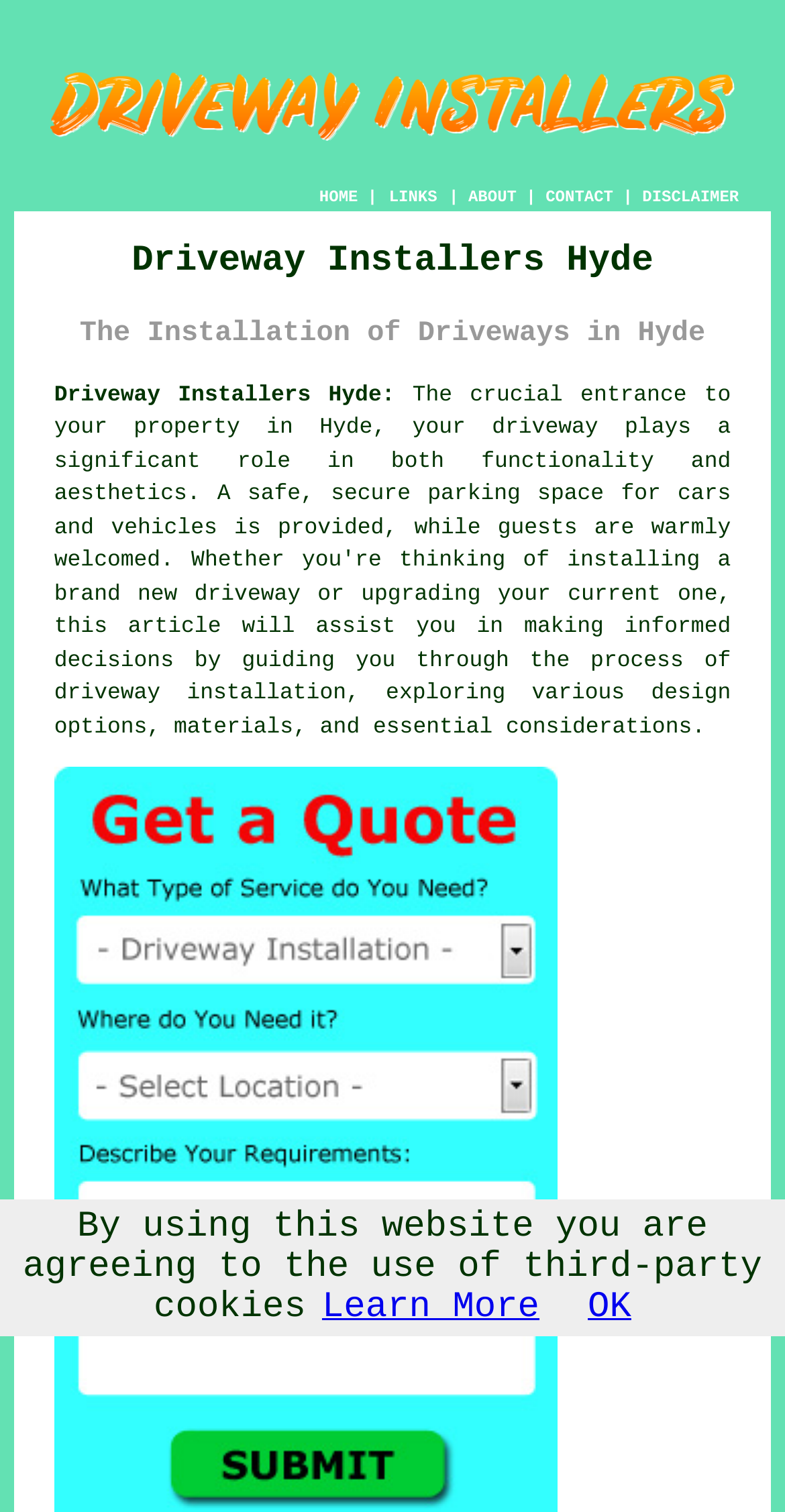Provide the bounding box coordinates for the UI element that is described by this text: "OK". The coordinates should be in the form of four float numbers between 0 and 1: [left, top, right, bottom].

[0.749, 0.852, 0.804, 0.878]